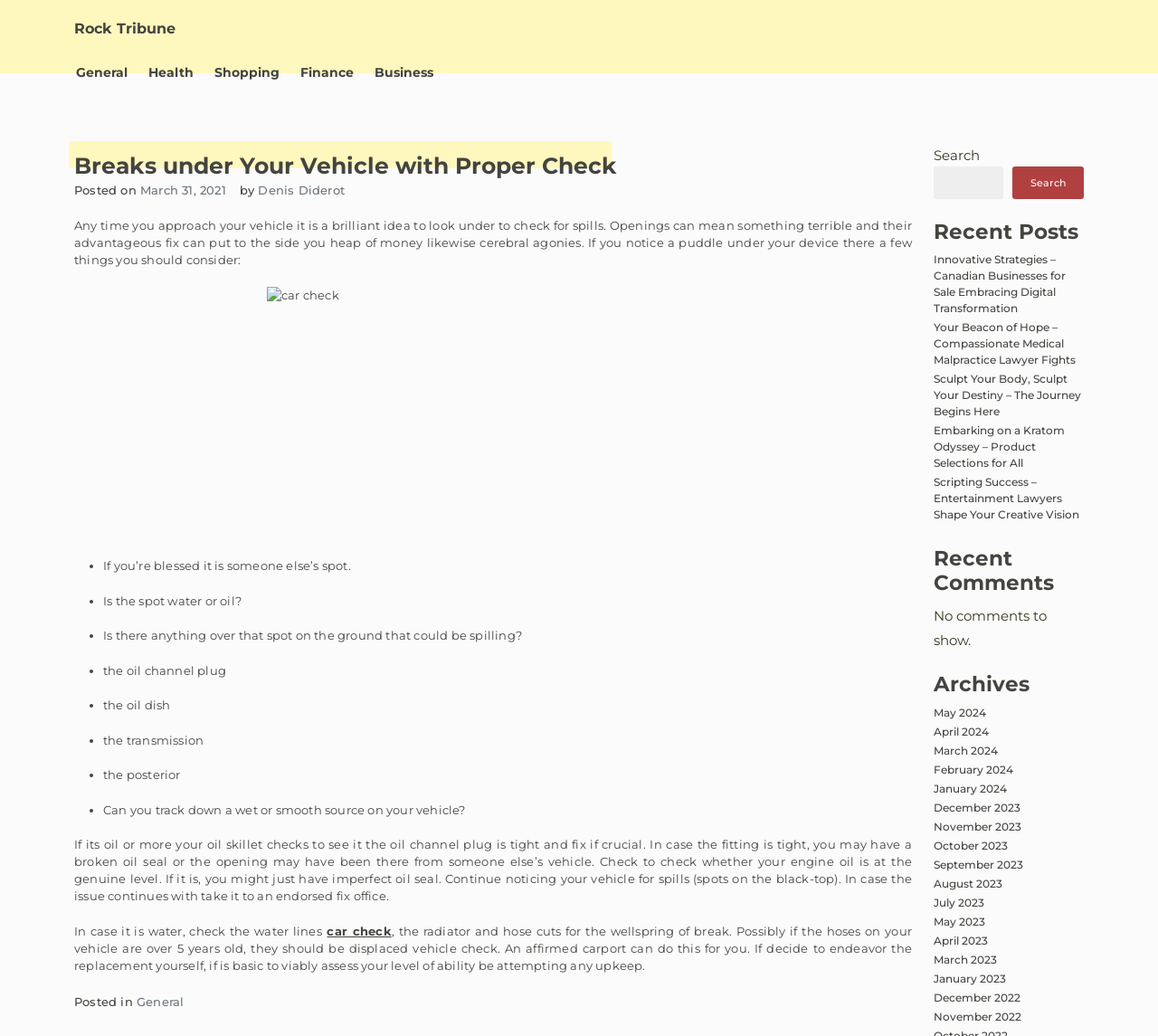What is the topic of the main article?
Based on the content of the image, thoroughly explain and answer the question.

I read the main article and found that it is about breaks under your vehicle and how to check for spills. The article provides tips and advice on what to do if you notice a puddle under your vehicle.